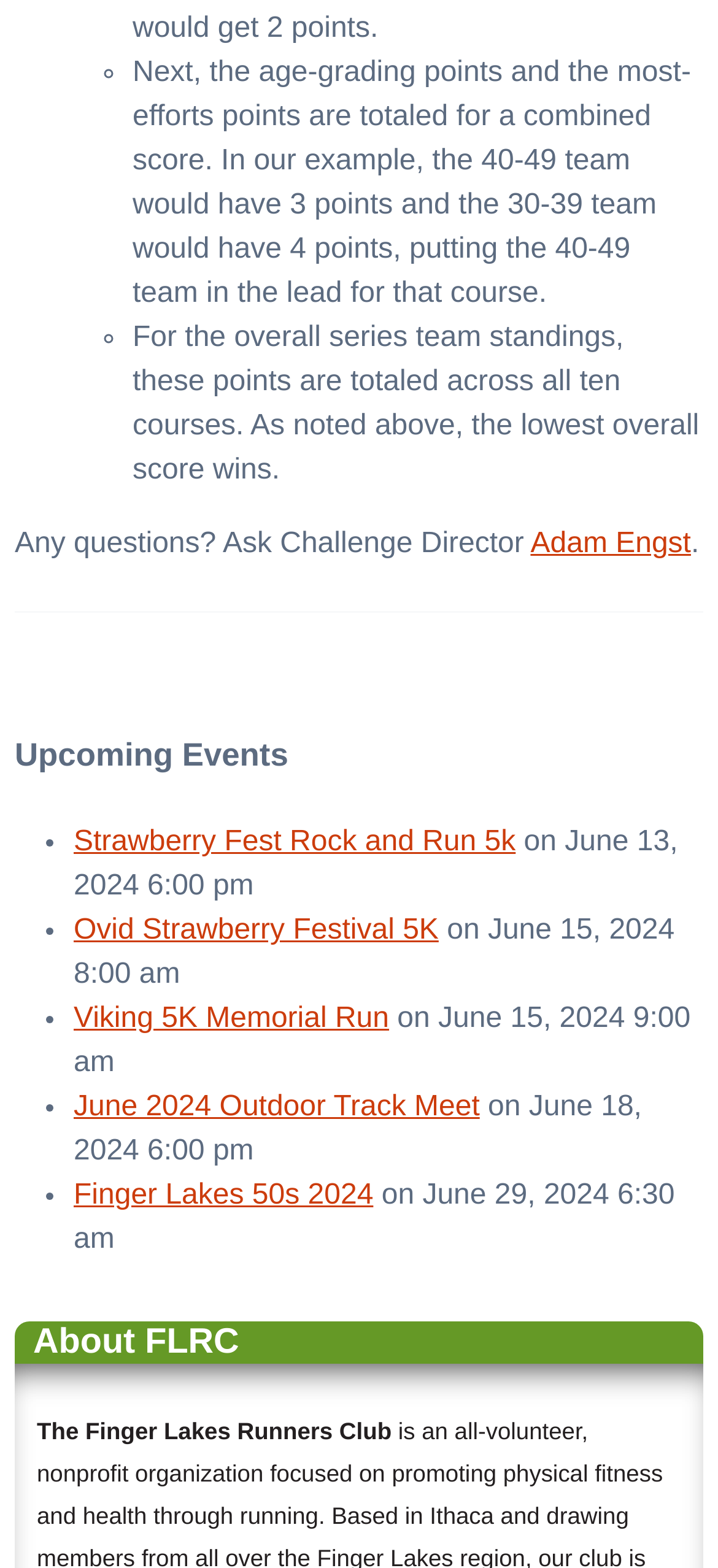What is the purpose of age-grading points and most-efforts points?
Answer the question with detailed information derived from the image.

The answer can be found in the text, where it is explained that 'the age-grading points and the most-efforts points are totaled for a combined score'.